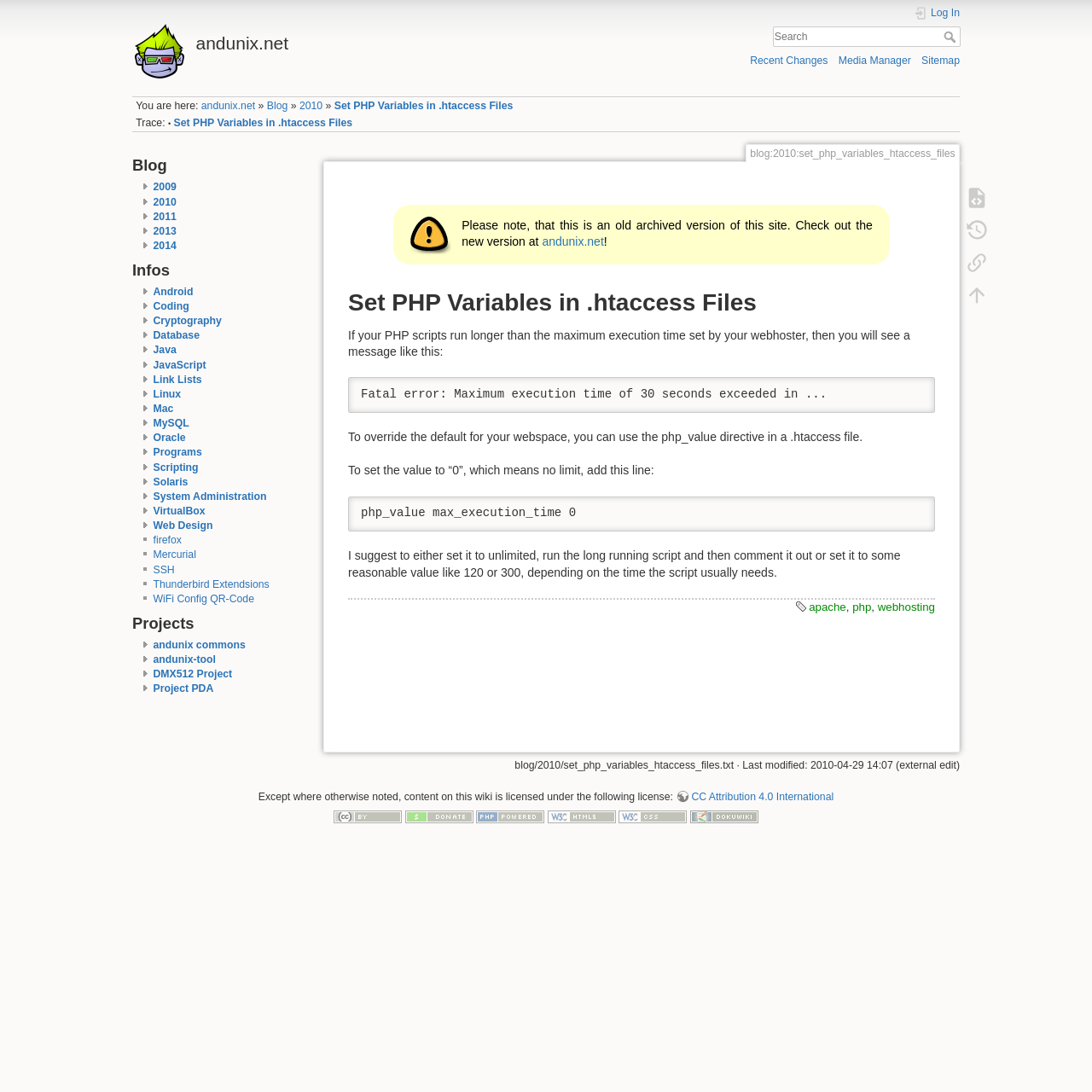What is the text of the first link under 'Infos'?
Please provide a single word or phrase as your answer based on the image.

Android